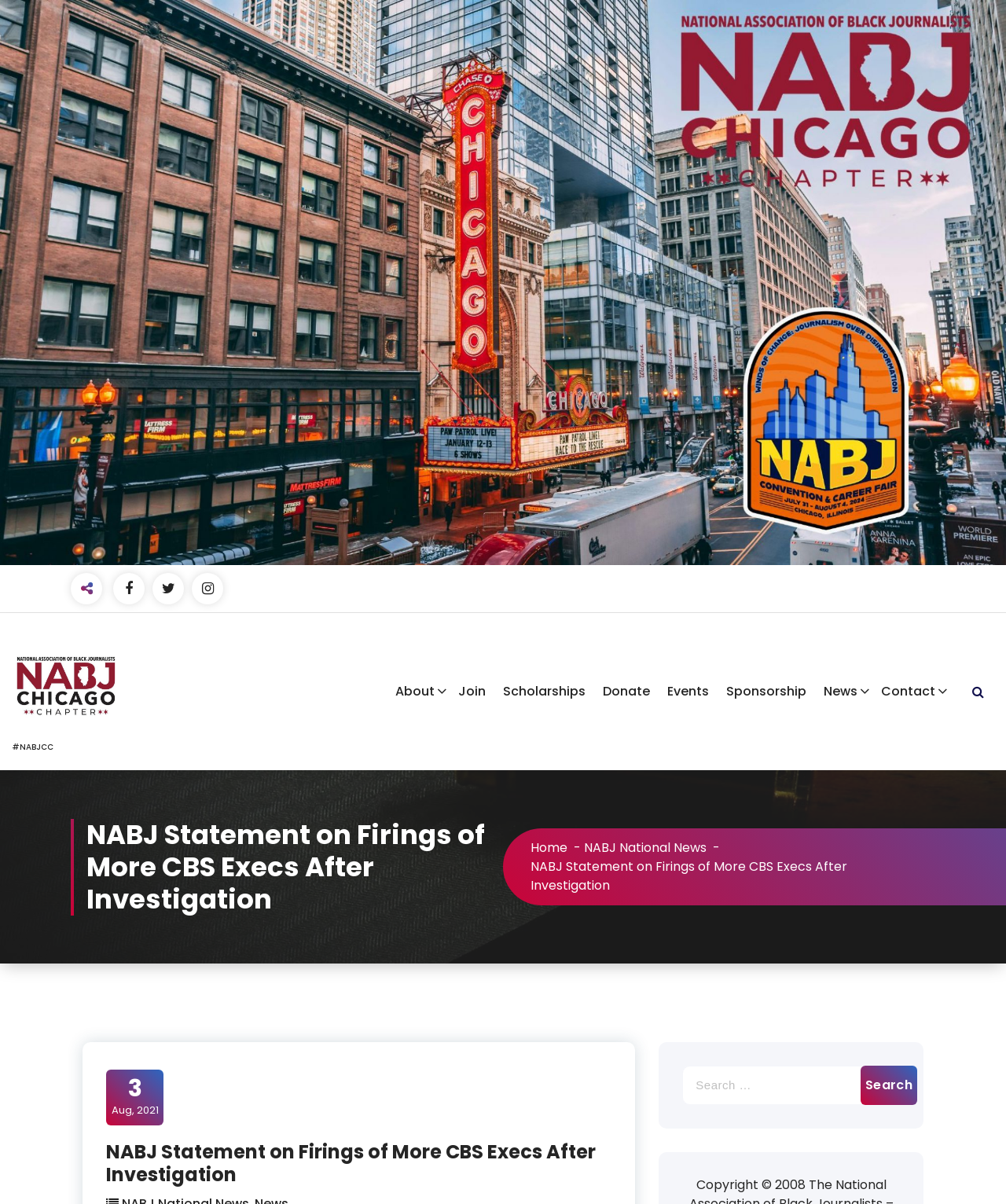Please identify the bounding box coordinates of the area that needs to be clicked to fulfill the following instruction: "Click the About link."

[0.384, 0.56, 0.448, 0.589]